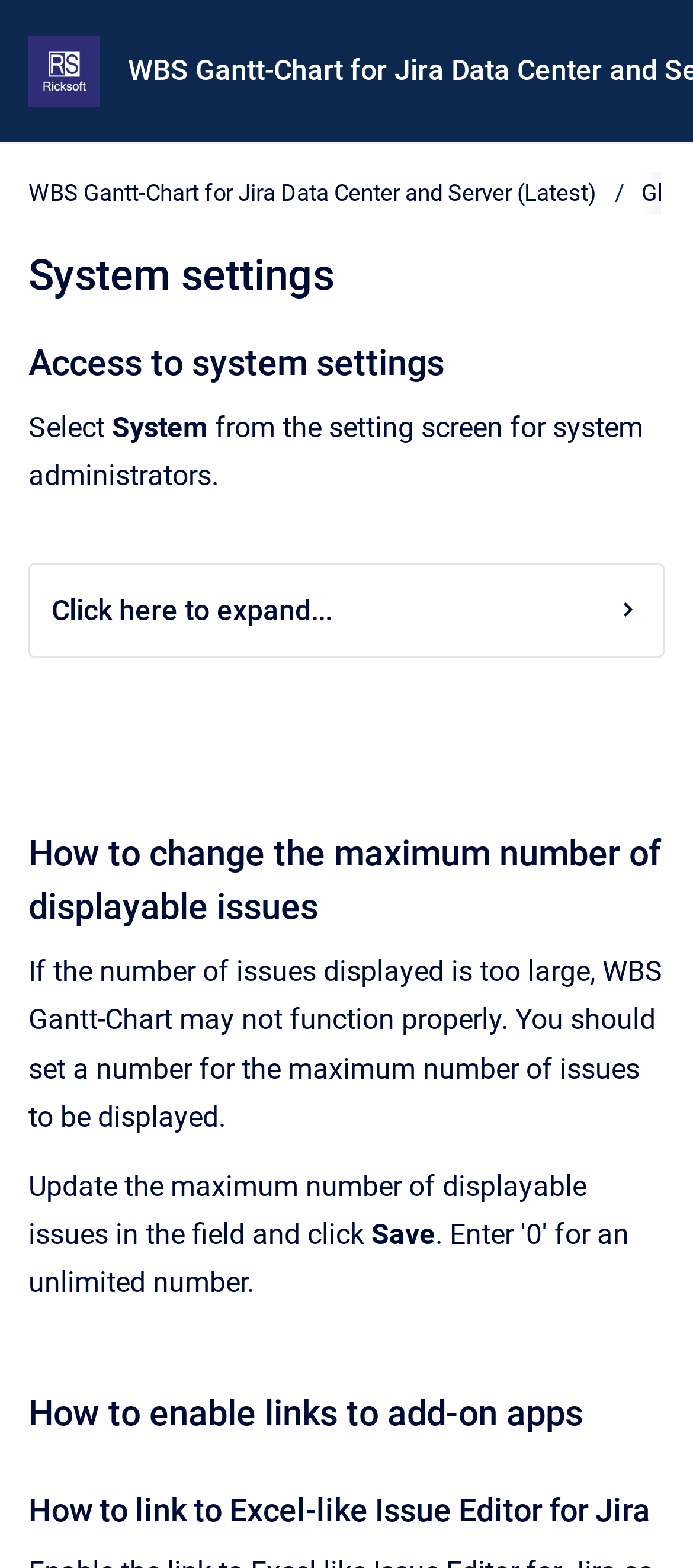What is the purpose of the system settings?
Using the visual information, respond with a single word or phrase.

Access to system settings